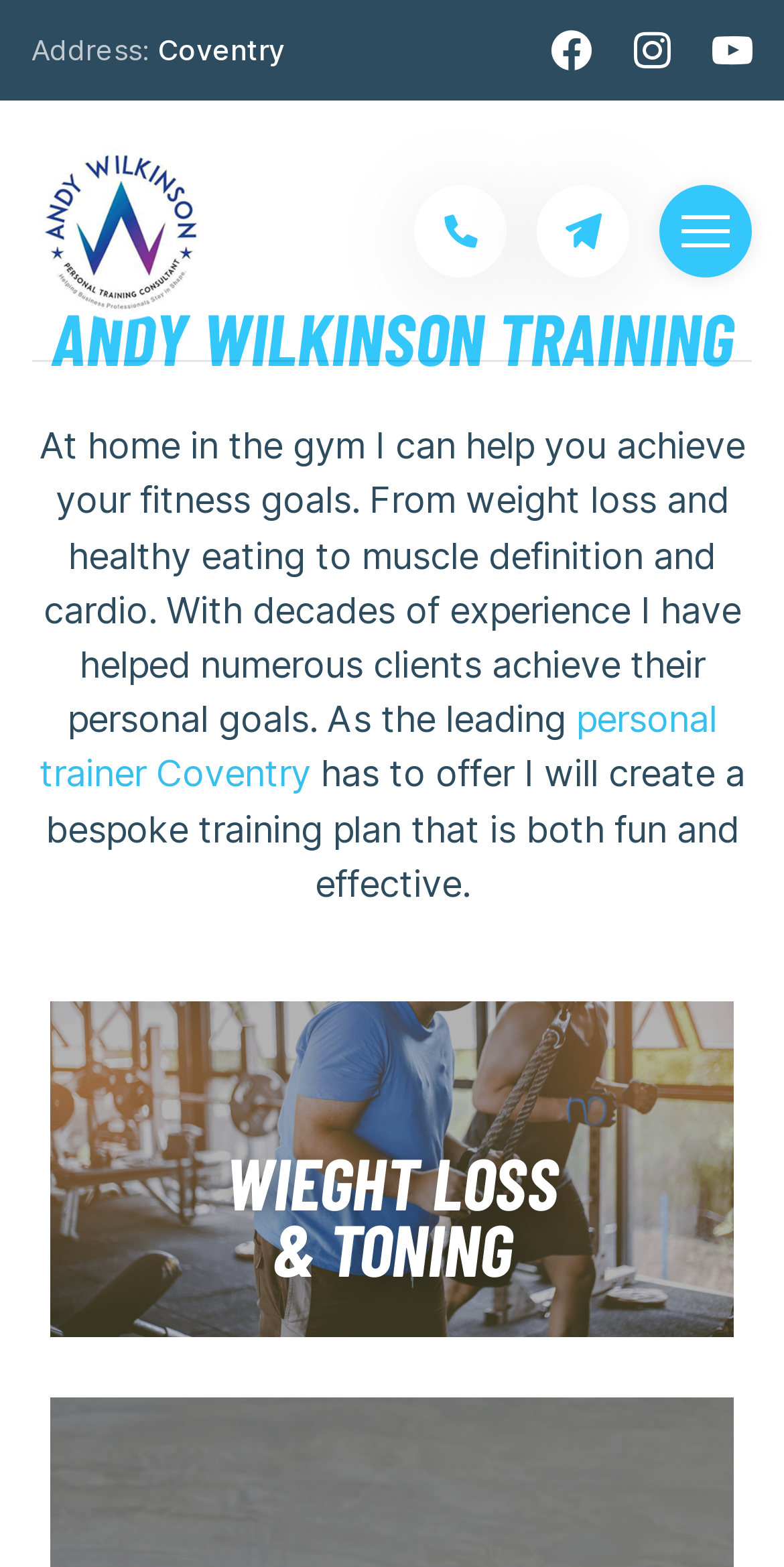For the following element description, predict the bounding box coordinates in the format (top-left x, top-left y, bottom-right x, bottom-right y). All values should be floating point numbers between 0 and 1. Description: personal trainer Coventry

[0.05, 0.445, 0.914, 0.507]